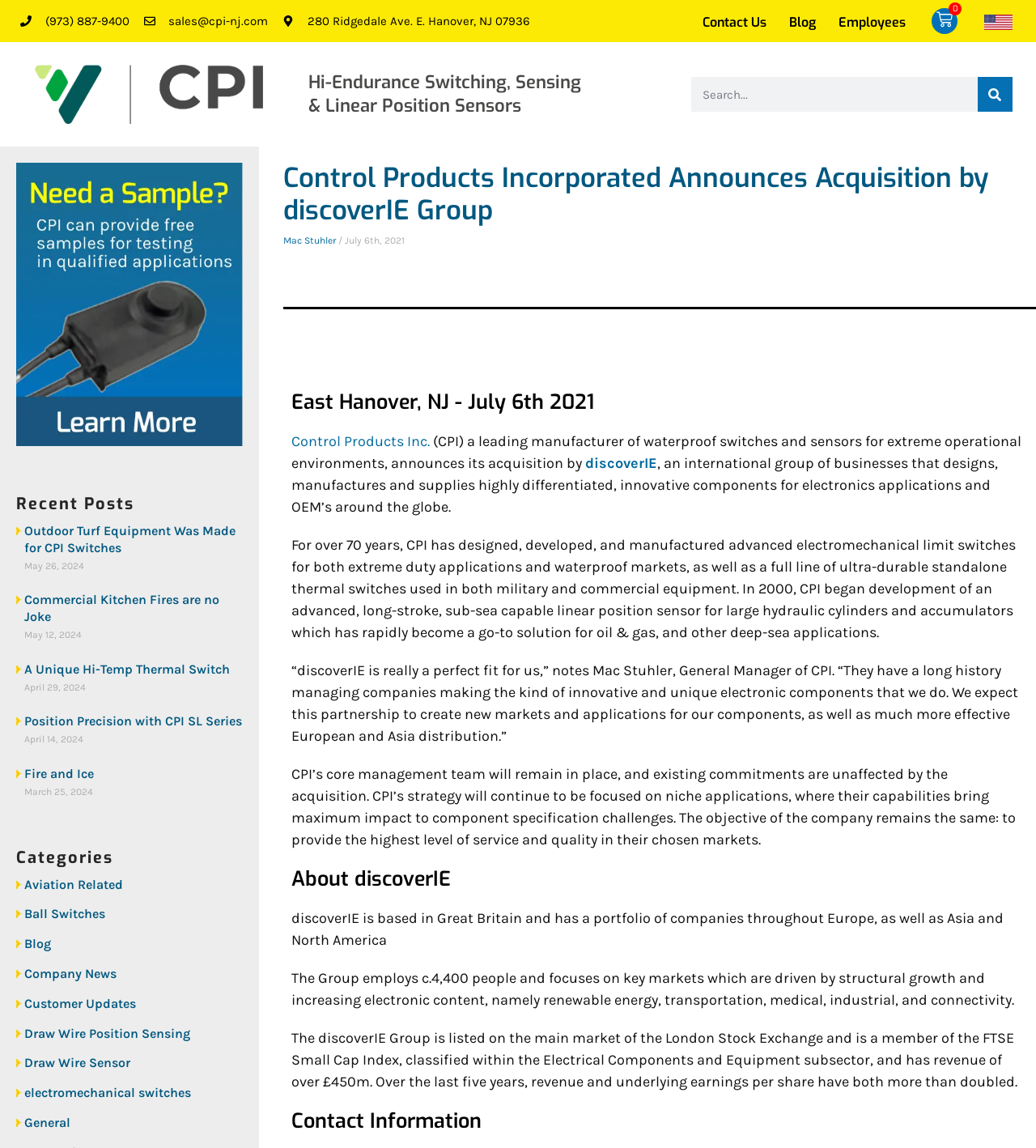How many people does the discoverIE Group employ? From the image, respond with a single word or brief phrase.

c.4,400